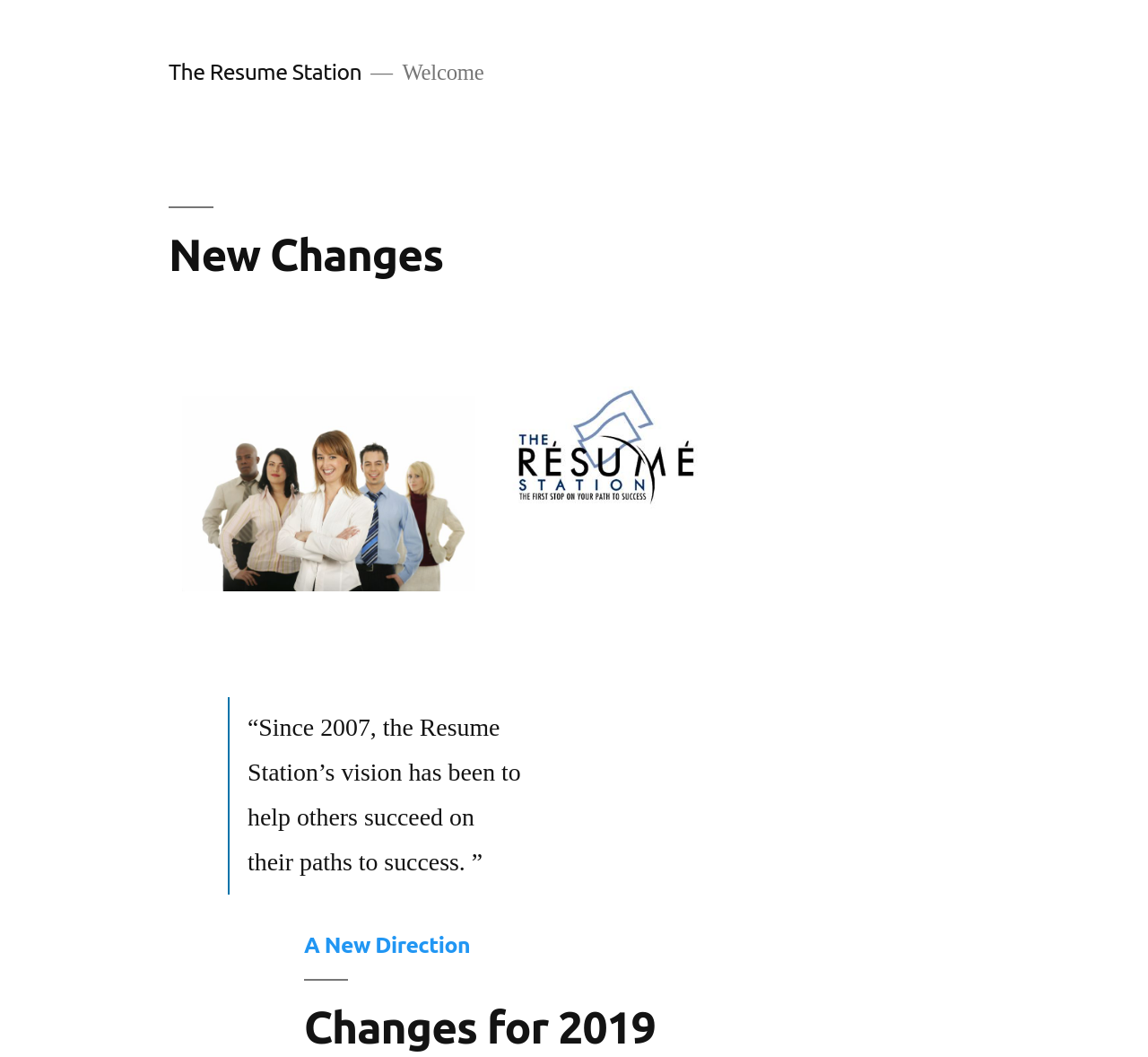Predict the bounding box of the UI element that fits this description: "The Resume Station".

[0.147, 0.056, 0.315, 0.08]